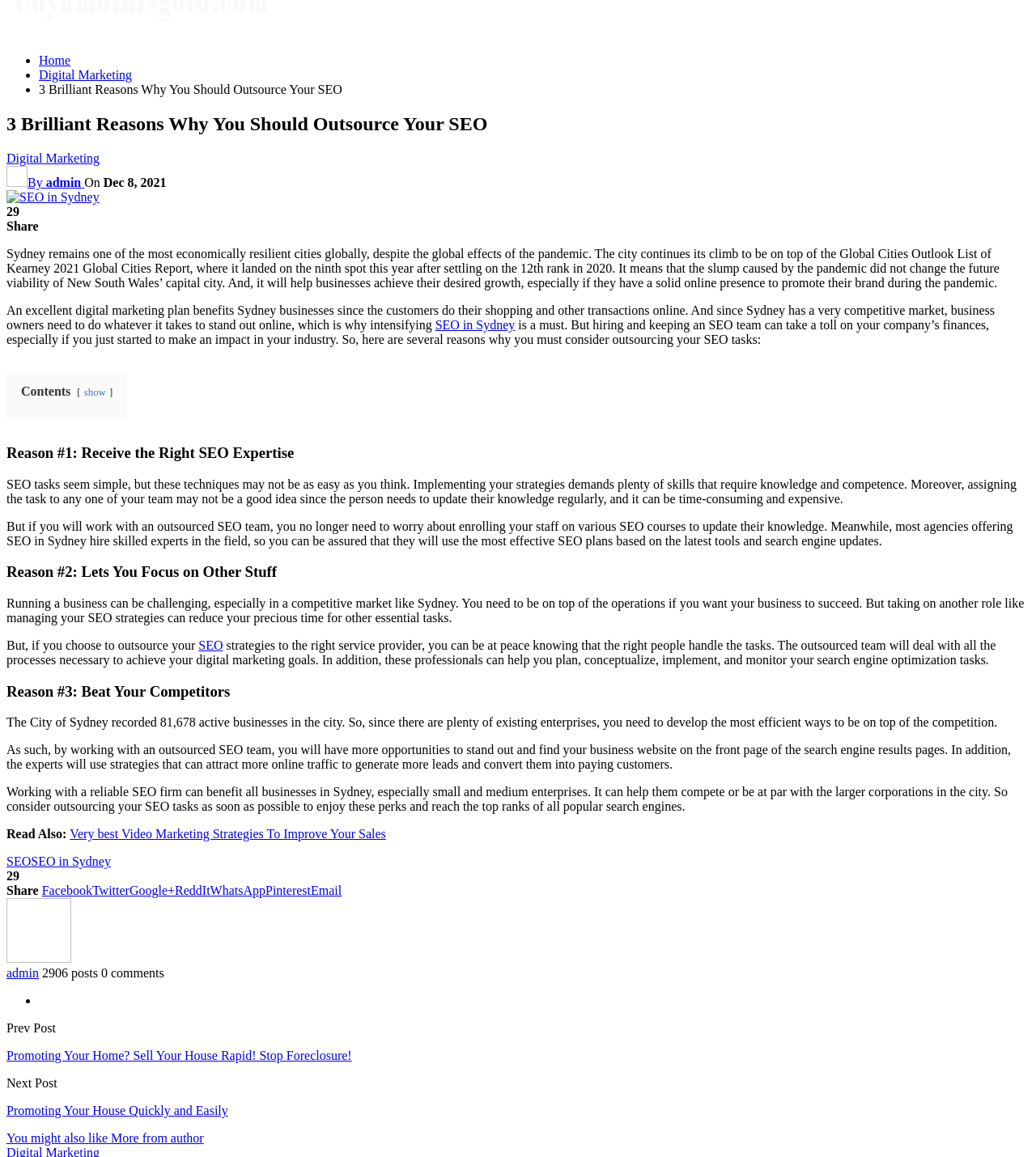What is the date of the article?
Look at the screenshot and give a one-word or phrase answer.

Dec 8, 2021